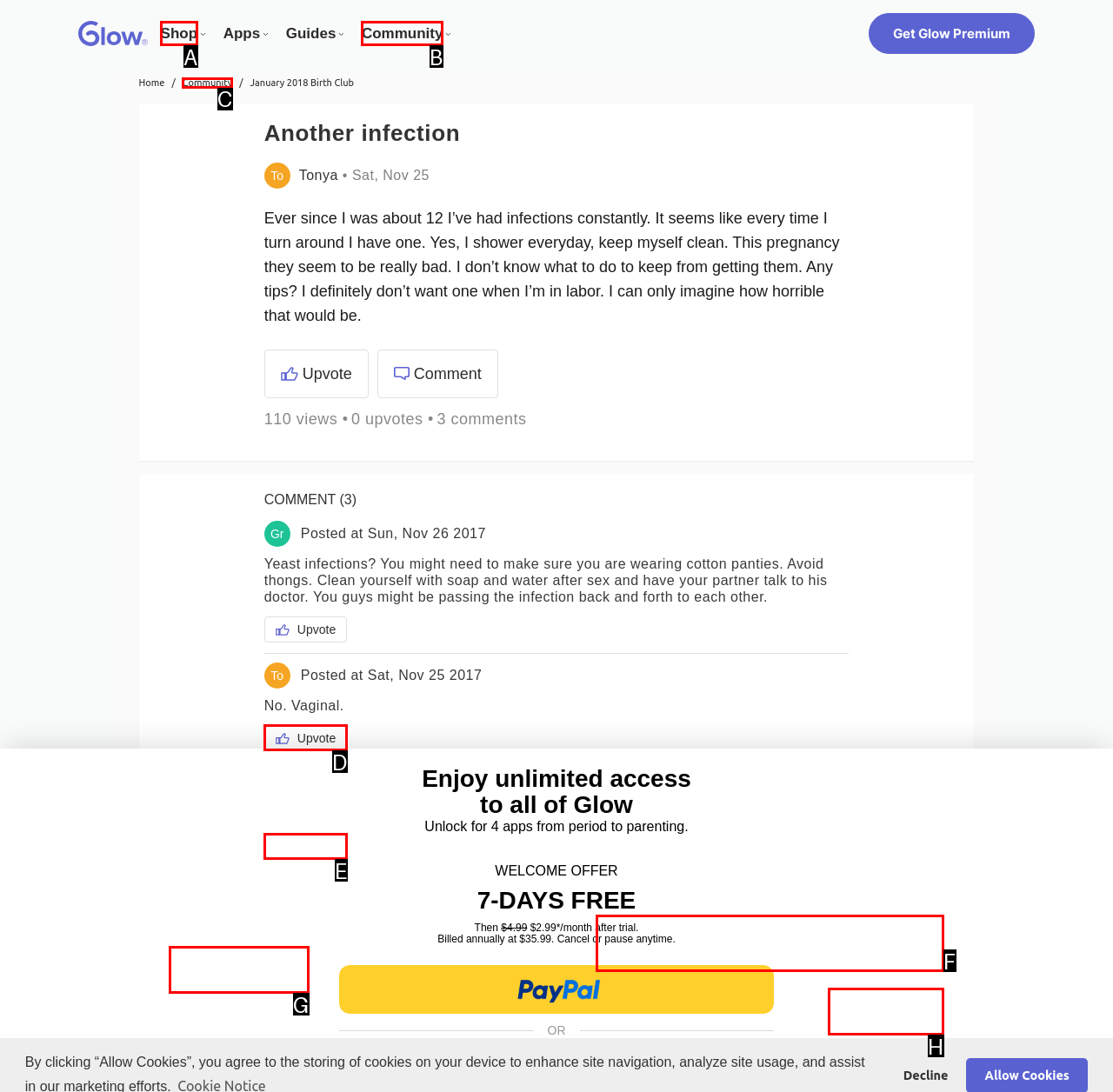Determine the letter of the element I should select to fulfill the following instruction: Click on the 'Next' link. Just provide the letter.

H